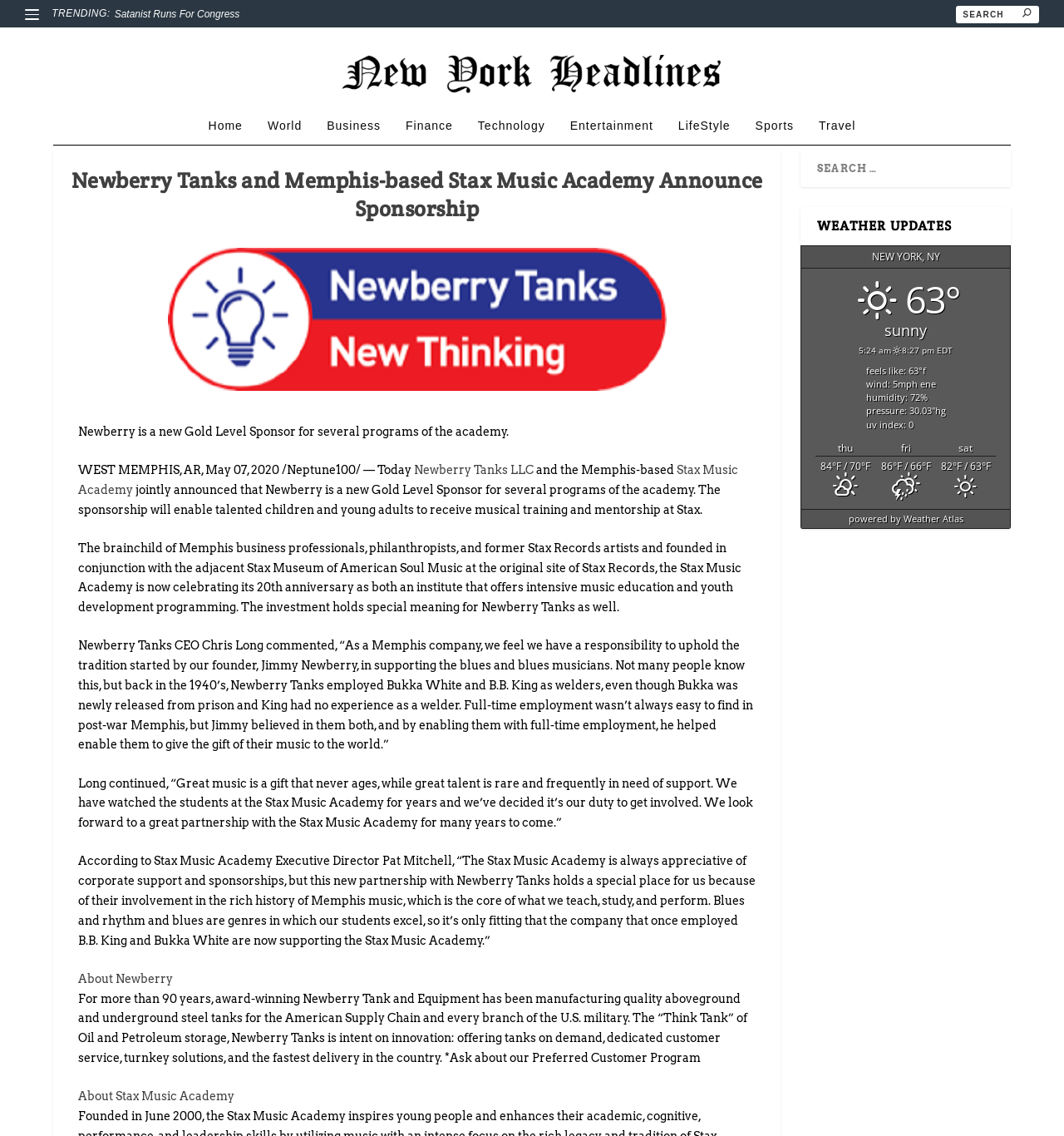What is the type of weather forecast for Saturday?
Using the information presented in the image, please offer a detailed response to the question.

I found the answer by looking at the weather update section of the webpage, where it displays the forecast for Saturday, which is 'Sunny'.